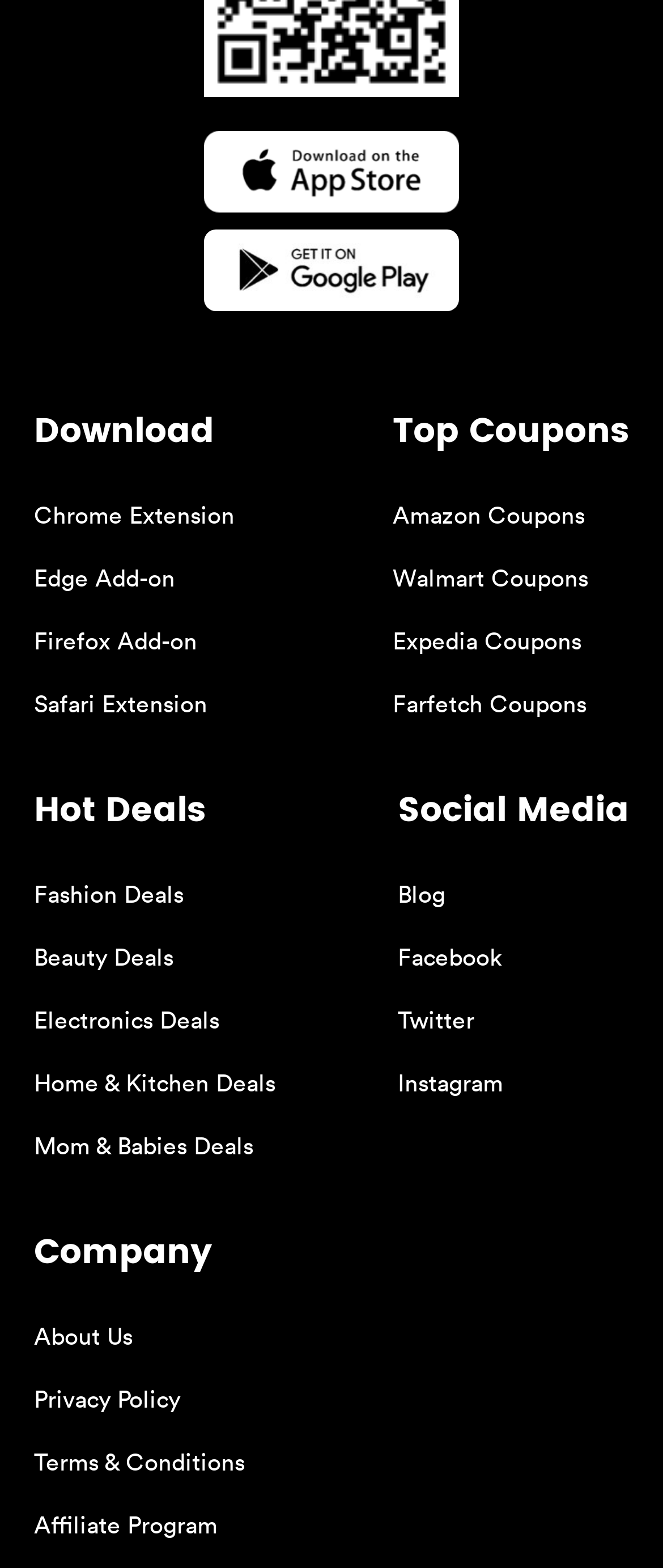Please provide the bounding box coordinates for the element that needs to be clicked to perform the following instruction: "Learn about the affiliate program". The coordinates should be given as four float numbers between 0 and 1, i.e., [left, top, right, bottom].

[0.051, 0.962, 0.328, 0.982]